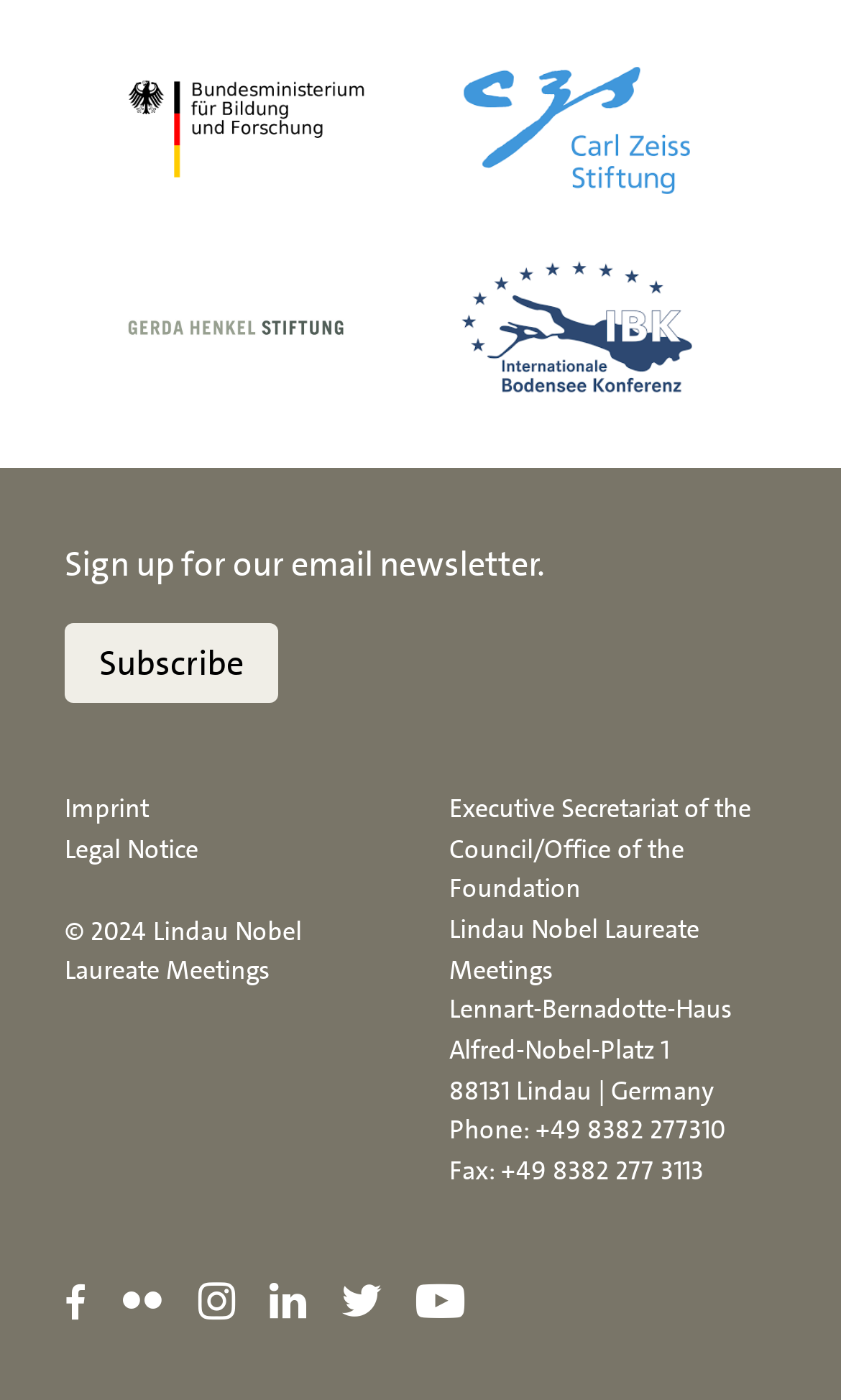Determine the bounding box coordinates for the UI element described. Format the coordinates as (top-left x, top-left y, bottom-right x, bottom-right y) and ensure all values are between 0 and 1. Element description: +49 8382 277310

[0.637, 0.795, 0.862, 0.82]